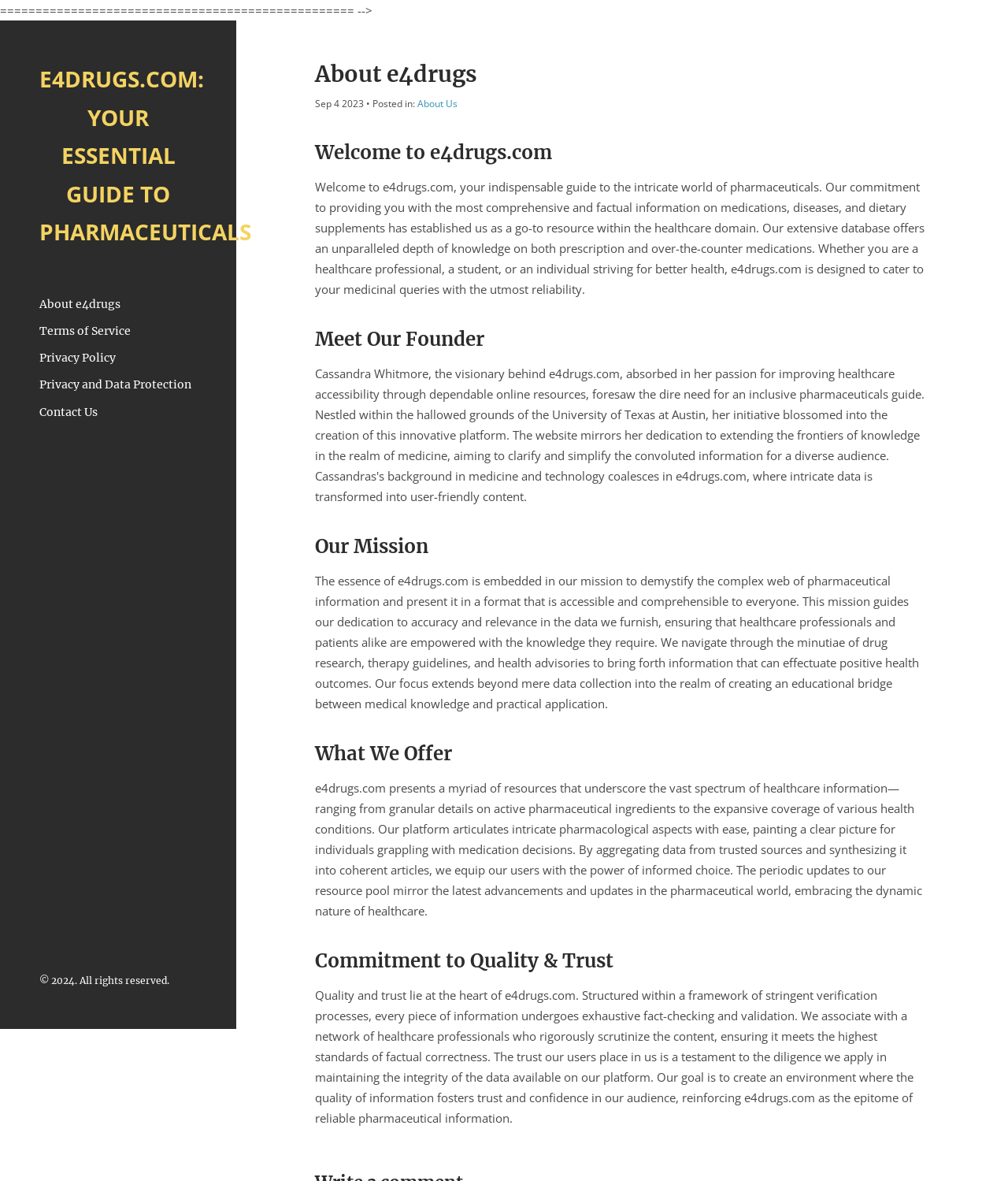Create a detailed description of the webpage's content and layout.

The webpage is about the "About" page of e4drugs.com, a comprehensive pharmaceutical information resource. At the top, there is a horizontal line followed by a large heading that reads "E4DRUGS.COM: YOUR ESSENTIAL GUIDE TO PHARMACEUTICALS". Below this, there are several links to other pages, including "About e4drugs", "Terms of Service", "Privacy Policy", and "Contact Us".

On the left side of the page, there is a complementary section with a copyright notice at the bottom. The main content of the page is divided into several sections, each with its own heading. The first section is titled "About e4drugs" and has a subheading "Welcome to e4drugs.com". This section provides a brief introduction to the website and its mission.

Below this, there is a section titled "Meet Our Founder", but it does not contain any text. The next section is titled "Our Mission" and describes the website's goal of providing accurate and accessible pharmaceutical information. This is followed by a section titled "What We Offer", which outlines the various resources available on the website.

The final section is titled "Commitment to Quality & Trust" and explains the website's rigorous verification processes and fact-checking to ensure the accuracy of the information provided. Throughout the page, there are no images, but there are several headings and blocks of text that provide detailed information about the website and its mission.